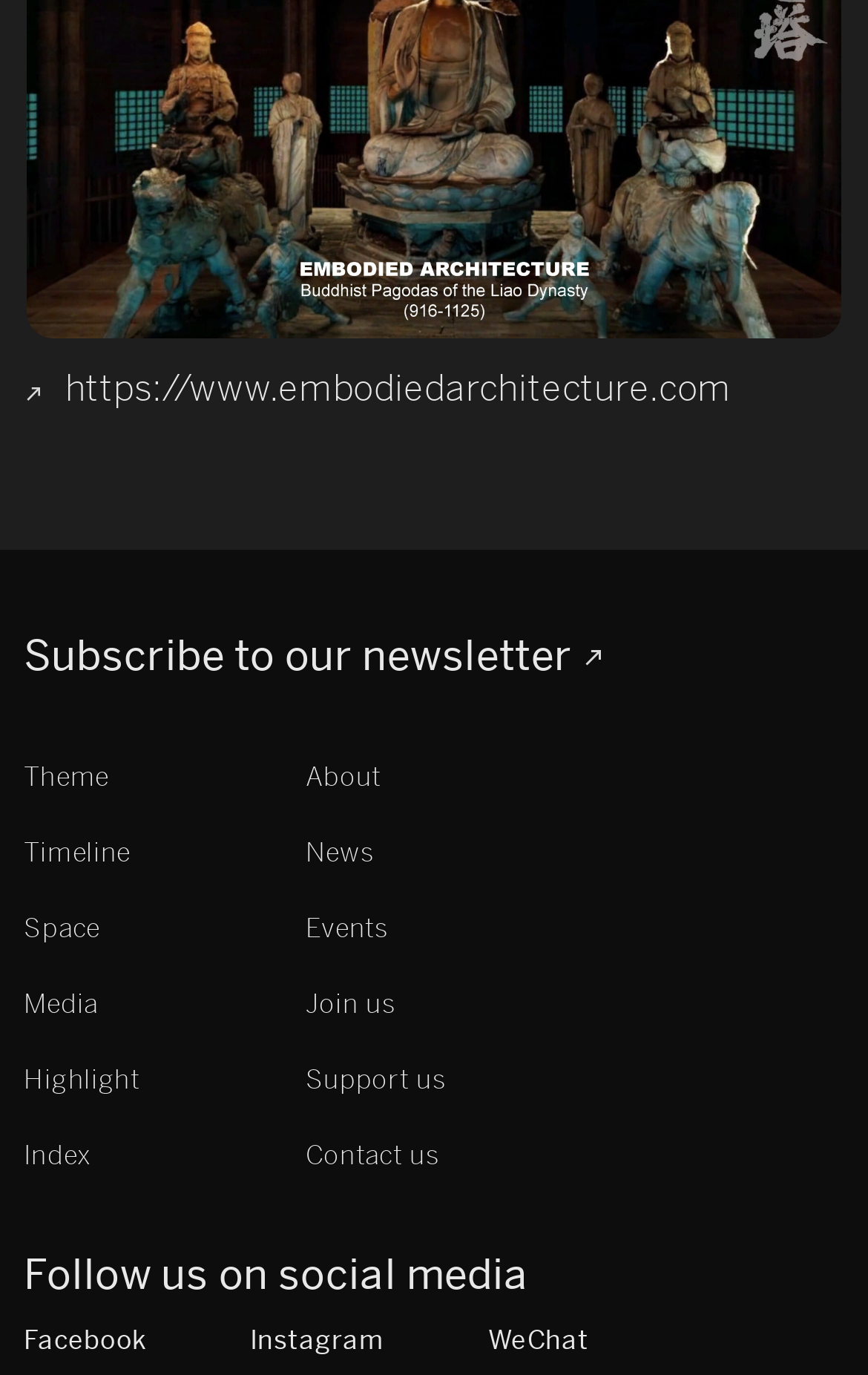Please locate the bounding box coordinates of the element that needs to be clicked to achieve the following instruction: "Subscribe to the newsletter". The coordinates should be four float numbers between 0 and 1, i.e., [left, top, right, bottom].

[0.028, 0.462, 0.693, 0.493]